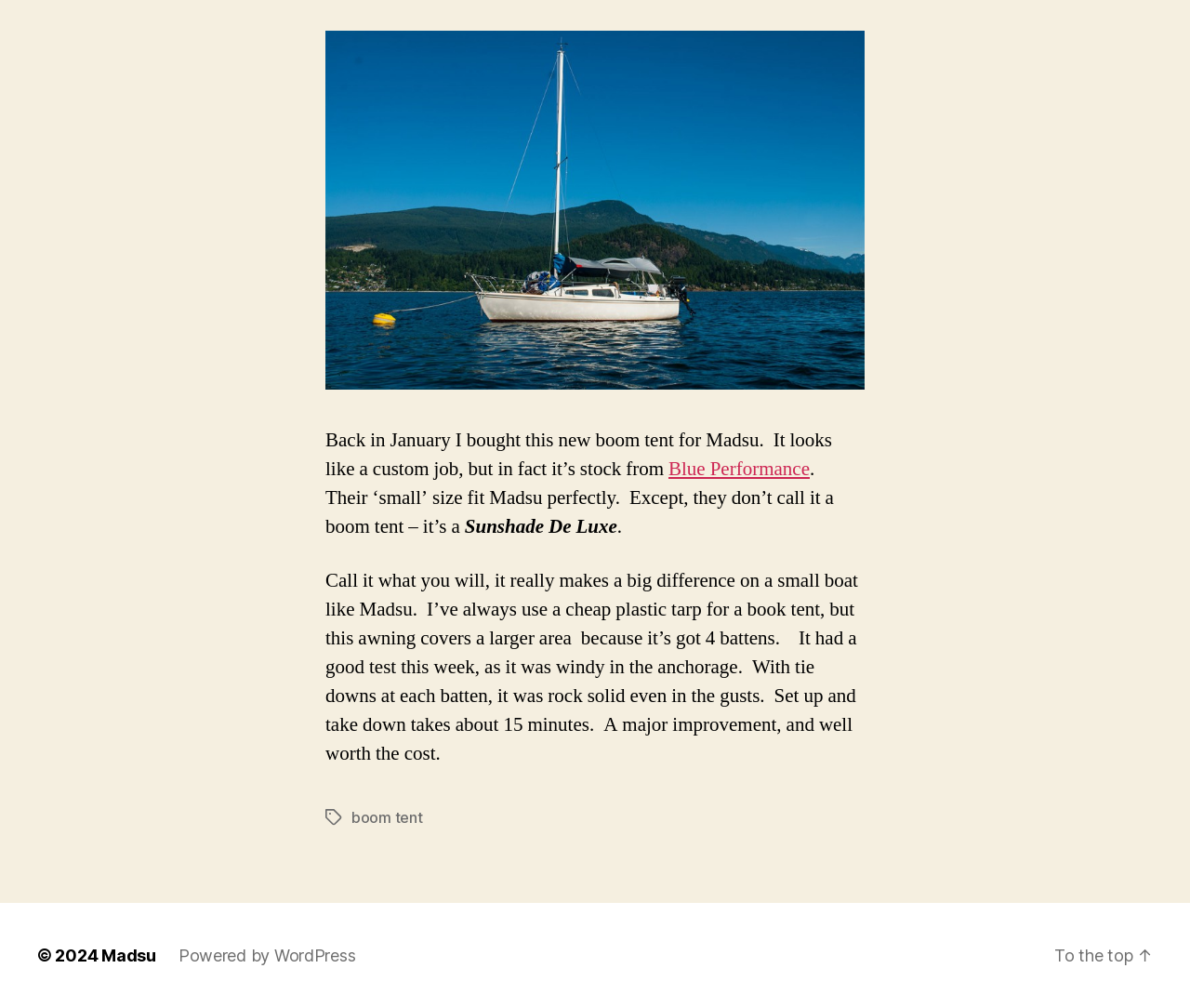Locate the UI element described by alt="madsu-boom-tent_6923" and provide its bounding box coordinates. Use the format (top-left x, top-left y, bottom-right x, bottom-right y) with all values as floating point numbers between 0 and 1.

[0.273, 0.031, 0.727, 0.387]